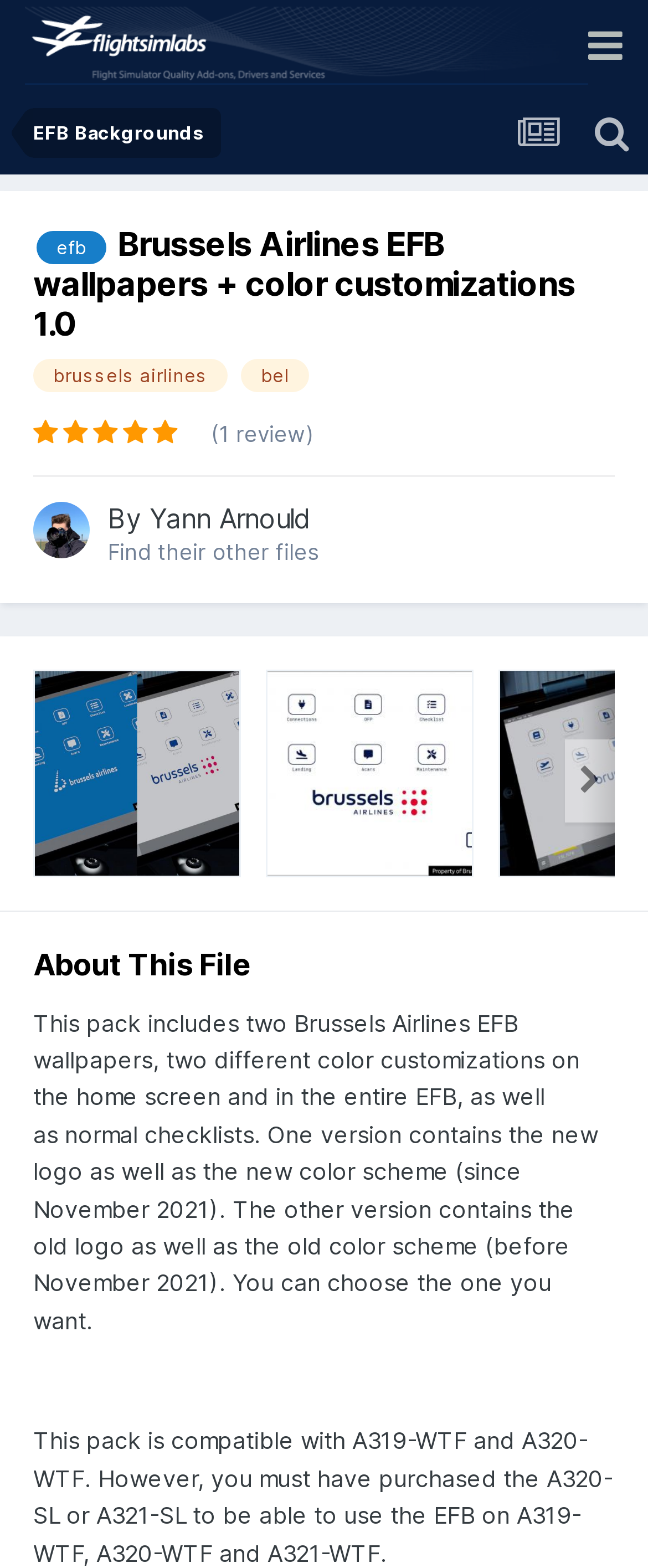Elaborate on the information and visuals displayed on the webpage.

This webpage is about a pack of Brussels Airlines EFB wallpapers and color customizations for a flight simulator. At the top left, there is a link to "Flight Sim Labs Forums" with an accompanying image. Next to it, there is a link with a star icon. Below these links, there are three more links: "EFB Backgrounds", an empty link, and a link with a search icon.

The main content of the page is a heading that reads "efb Brussels Airlines EFB wallpapers + color customizations 1.0". Below this heading, there are links to "efb", "brussels airlines", and "bel". To the right of these links, there is a text that reads "(1 review)".

Below this section, there is a horizontal separator line. Underneath, there is an image of the author, Yann Arnould, with a text "By Yann Arnould" next to it. Below the author's information, there is a link to "Find their other files".

On the right side of the page, there is a link with a download icon. Below this link, there is a heading that reads "About This File". Underneath, there is a long paragraph of text that describes the contents of the pack, including two Brussels Airlines EFB wallpapers, two different color customizations, and normal checklists. The text also mentions that the pack is compatible with certain aircraft models.